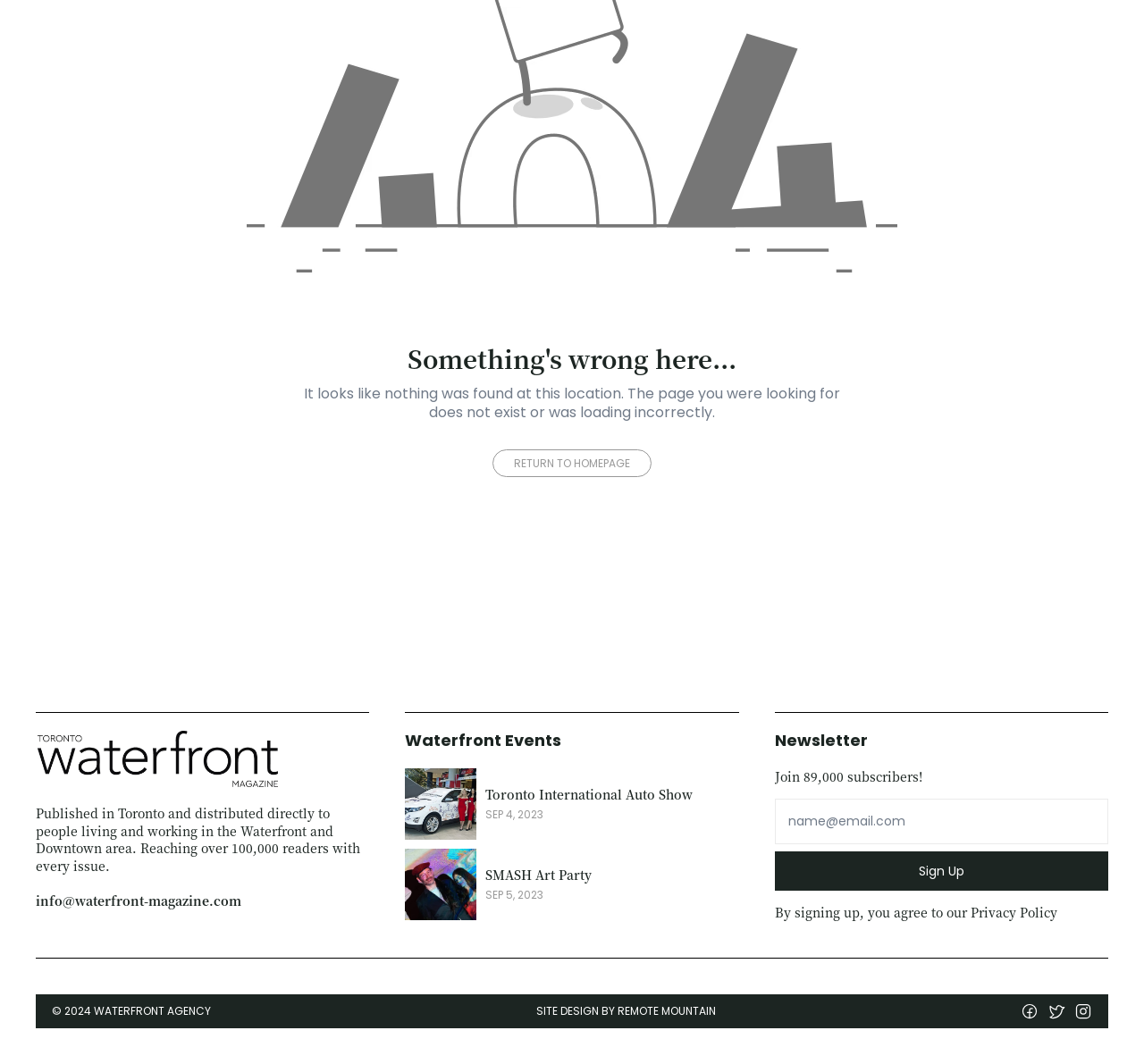Determine the bounding box for the described HTML element: "info@radixbcn.com". Ensure the coordinates are four float numbers between 0 and 1 in the format [left, top, right, bottom].

None